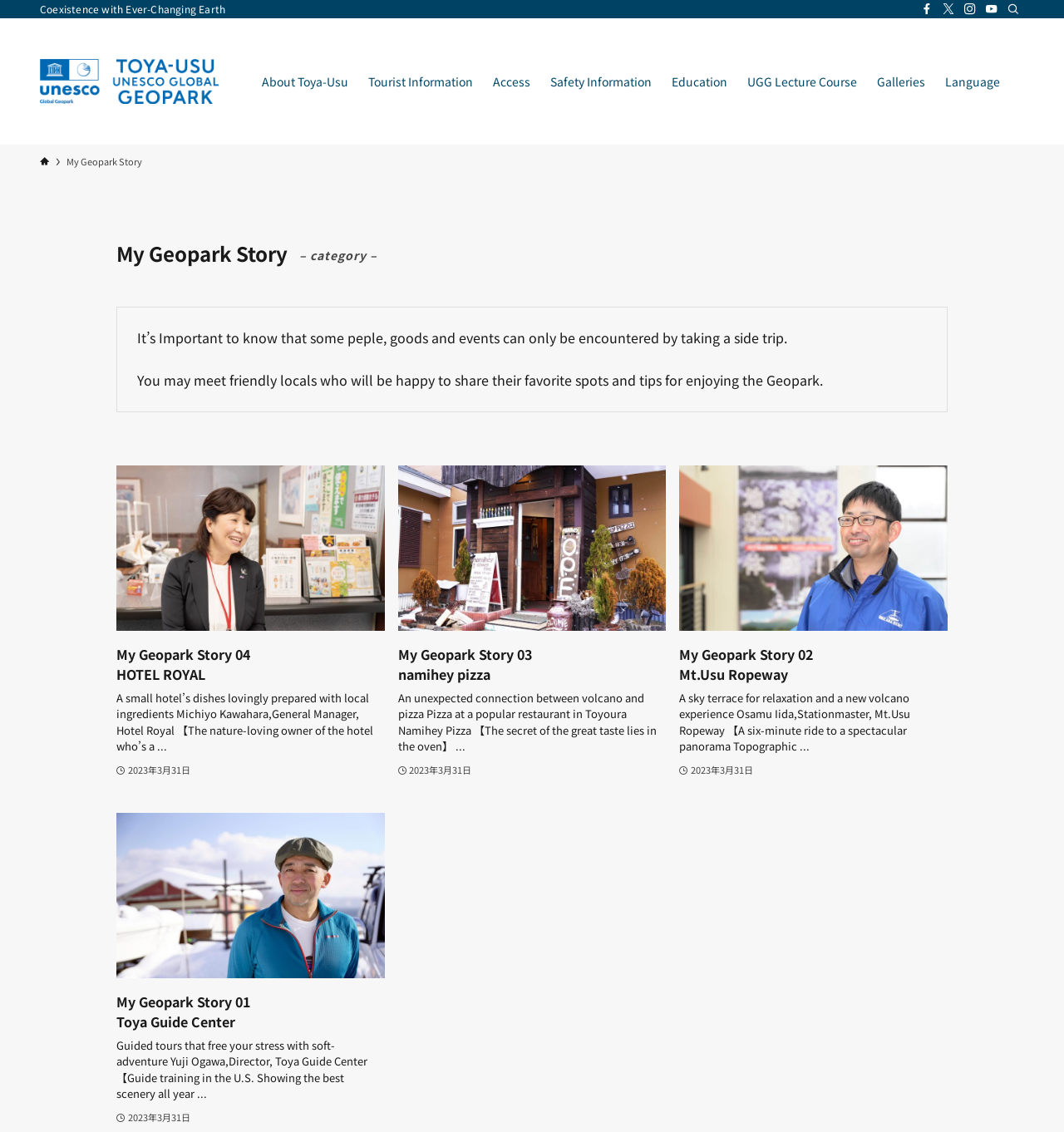Provide the bounding box coordinates of the area you need to click to execute the following instruction: "Check 'My Geopark Story 04 HOTEL ROYAL'".

[0.109, 0.411, 0.361, 0.689]